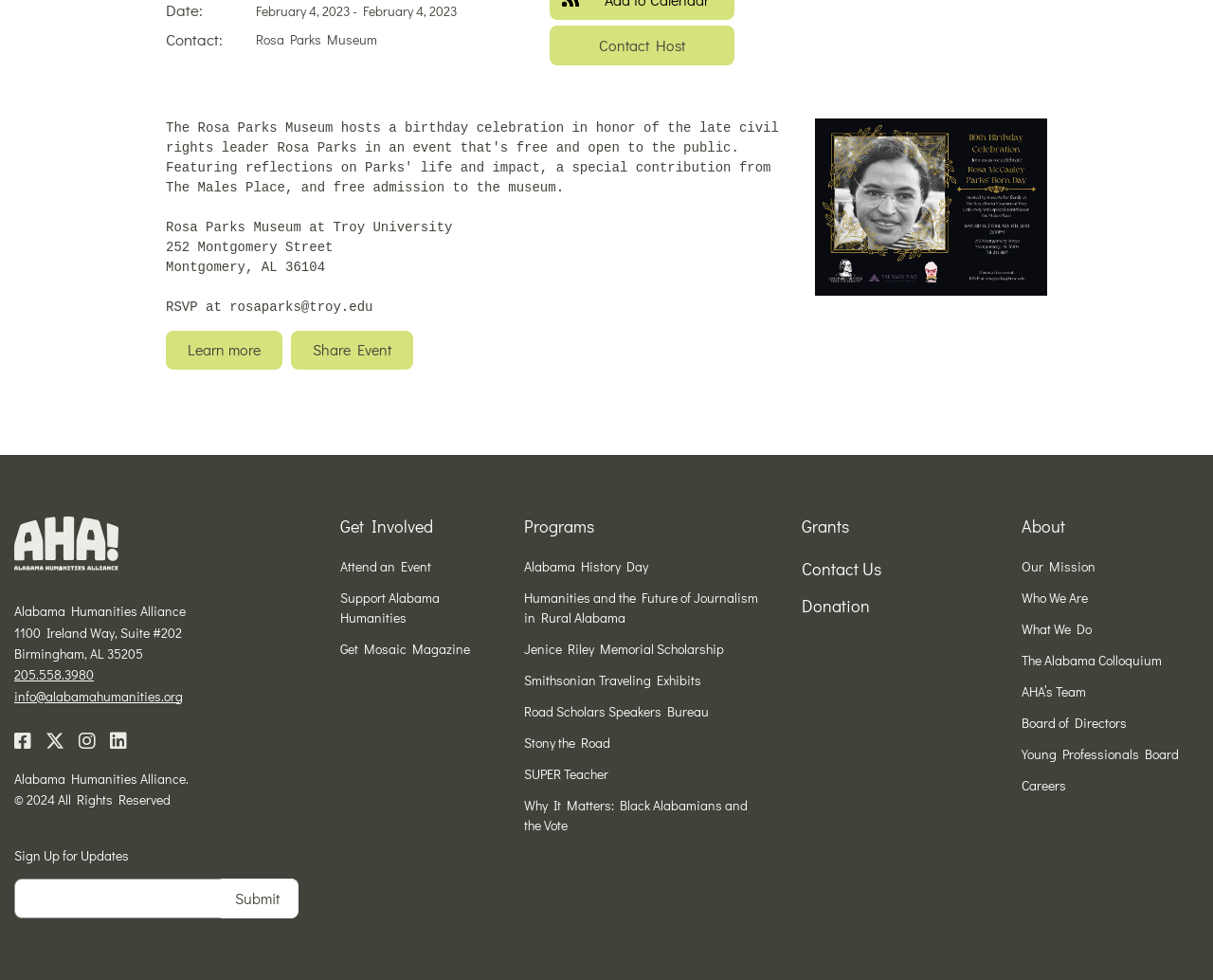From the webpage screenshot, identify the region described by Jenice Riley Memorial Scholarship. Provide the bounding box coordinates as (top-left x, top-left y, bottom-right x, bottom-right y), with each value being a floating point number between 0 and 1.

[0.432, 0.653, 0.596, 0.671]